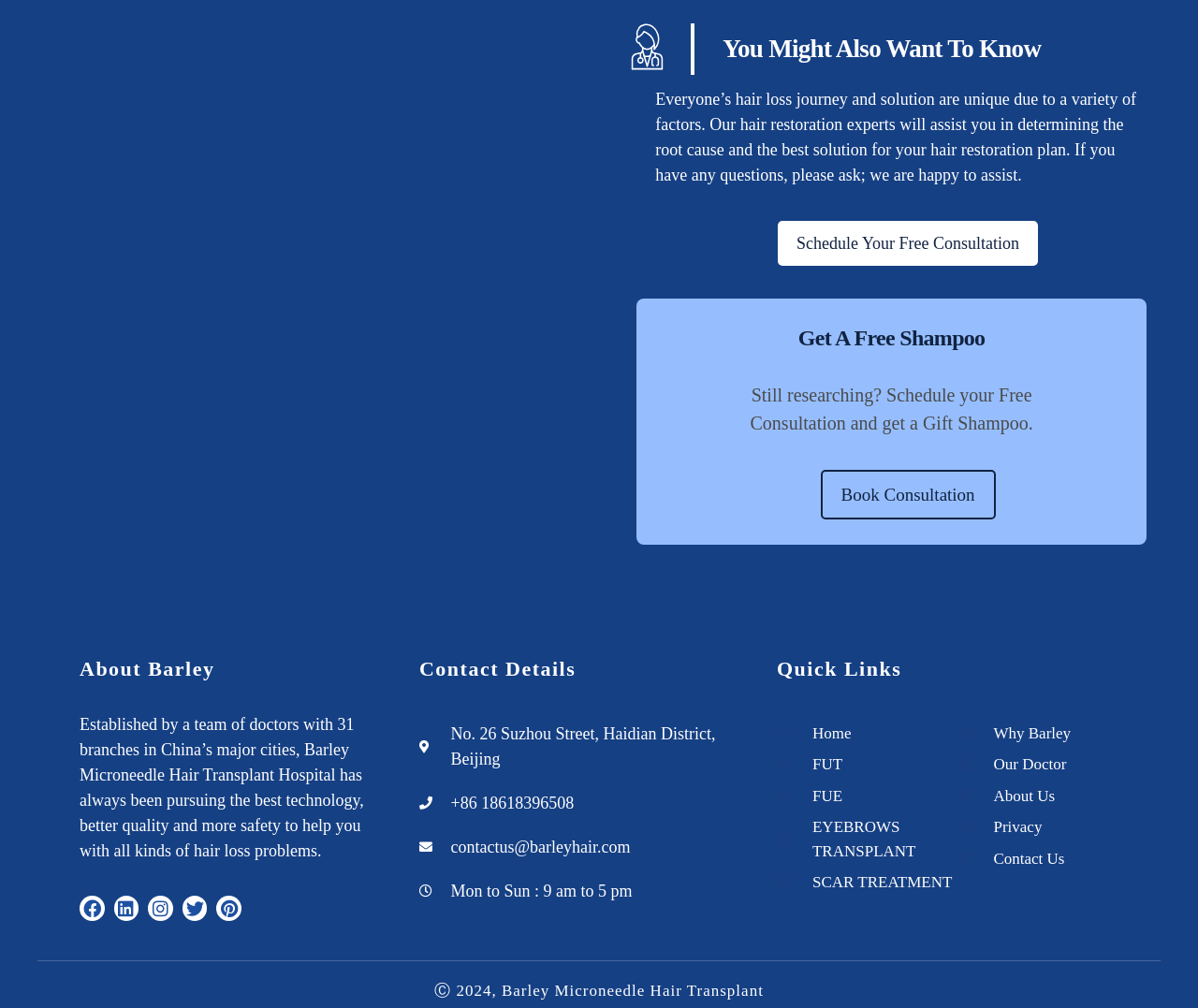Determine the bounding box coordinates of the clickable region to execute the instruction: "Schedule a free consultation". The coordinates should be four float numbers between 0 and 1, denoted as [left, top, right, bottom].

[0.649, 0.219, 0.866, 0.263]